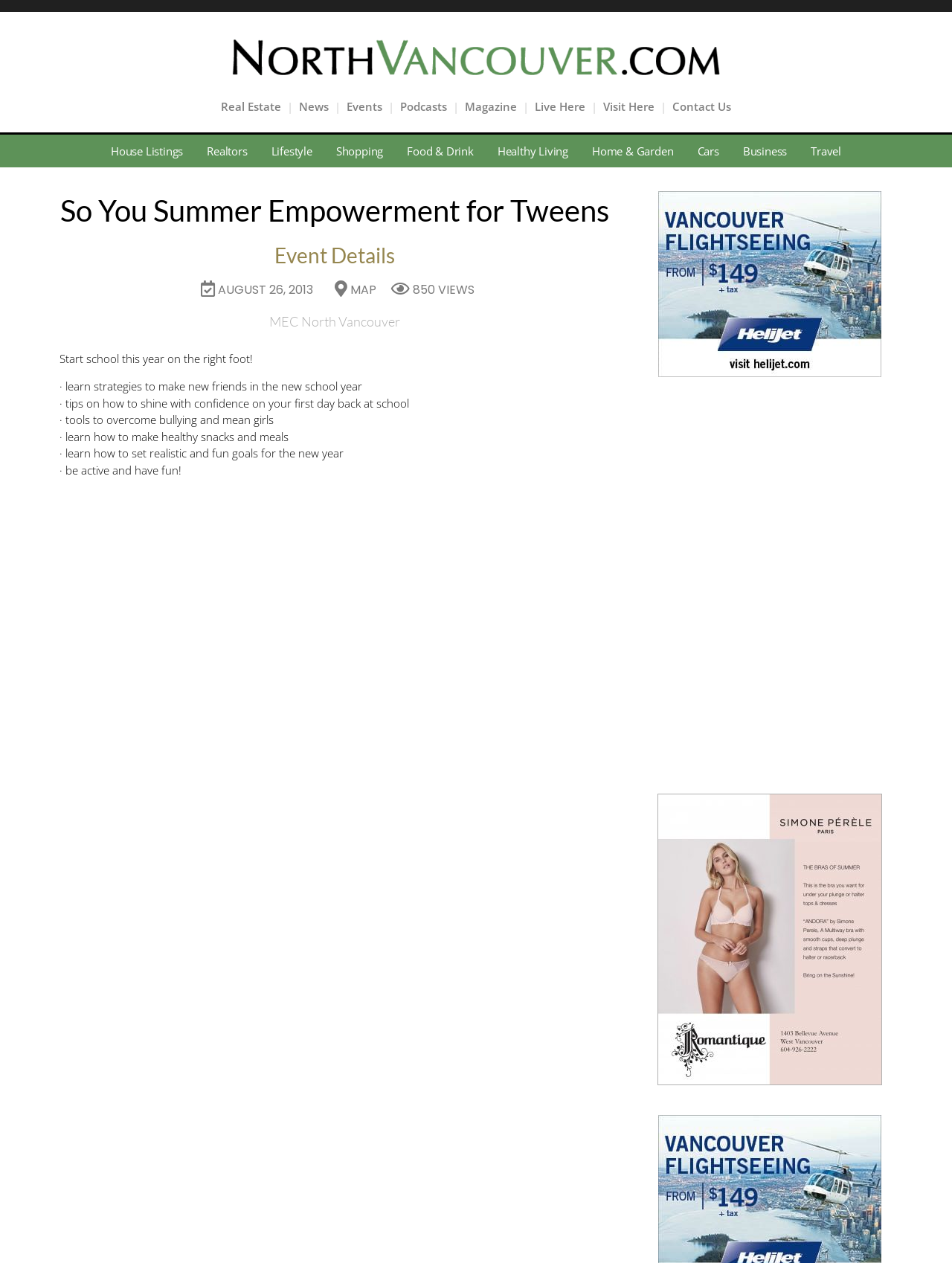Give an extensive and precise description of the webpage.

This webpage is about the "So You Summer Empowerment for Tweens" event, which appears to be a summer program for tweens in North Vancouver, BC. 

At the top of the page, there is a navigation menu with links to various sections of the website, including "Real Estate", "News", "Events", "Podcasts", "Magazine", "Live Here", "Visit Here", and "Contact Us". Below this menu, there are additional links to specific topics like "House Listings", "Realtors", "Lifestyle", "Shopping", "Food & Drink", and more.

The main content of the page is divided into sections. The first section has a heading "So You Summer Empowerment for Tweens" and provides details about the event, including the date "AUGUST 26, 2013". There are also links to a map and a view counter.

The next section has a heading "Event Details" and describes the event's activities, which include learning strategies to make new friends, tips on how to shine with confidence, tools to overcome bullying, and more.

On the right side of the page, there are two advertisements, one above the other, each contained within an iframe. There are also two images, one above the other, with the top image being a landscape photo and the bottom image being a portrait photo.

Overall, the webpage appears to be promoting the "So You Summer Empowerment for Tweens" event and providing information about its activities, while also including navigation links to other sections of the website and advertisements.